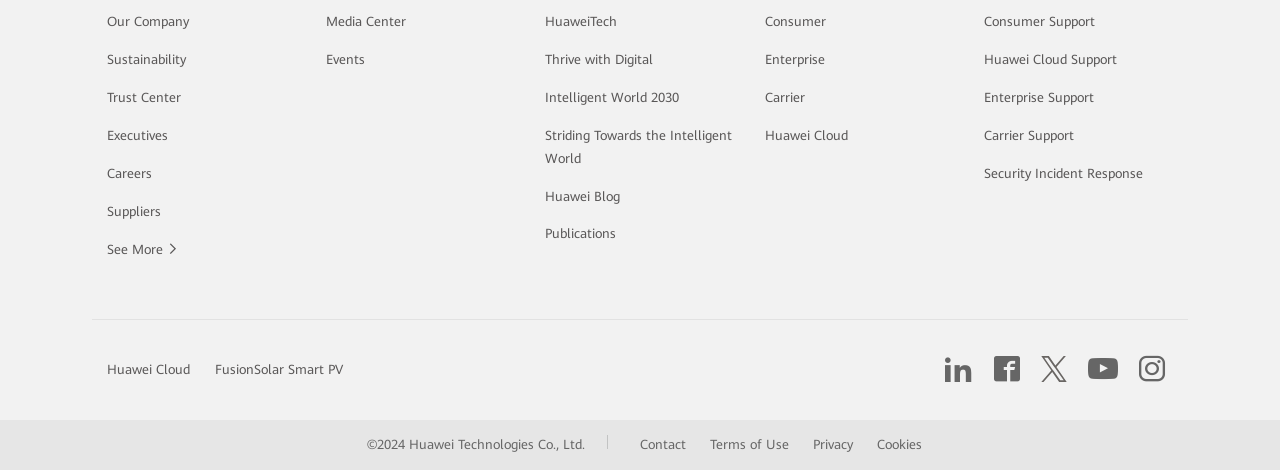Could you locate the bounding box coordinates for the section that should be clicked to accomplish this task: "View Huawei Blog".

[0.426, 0.401, 0.485, 0.433]